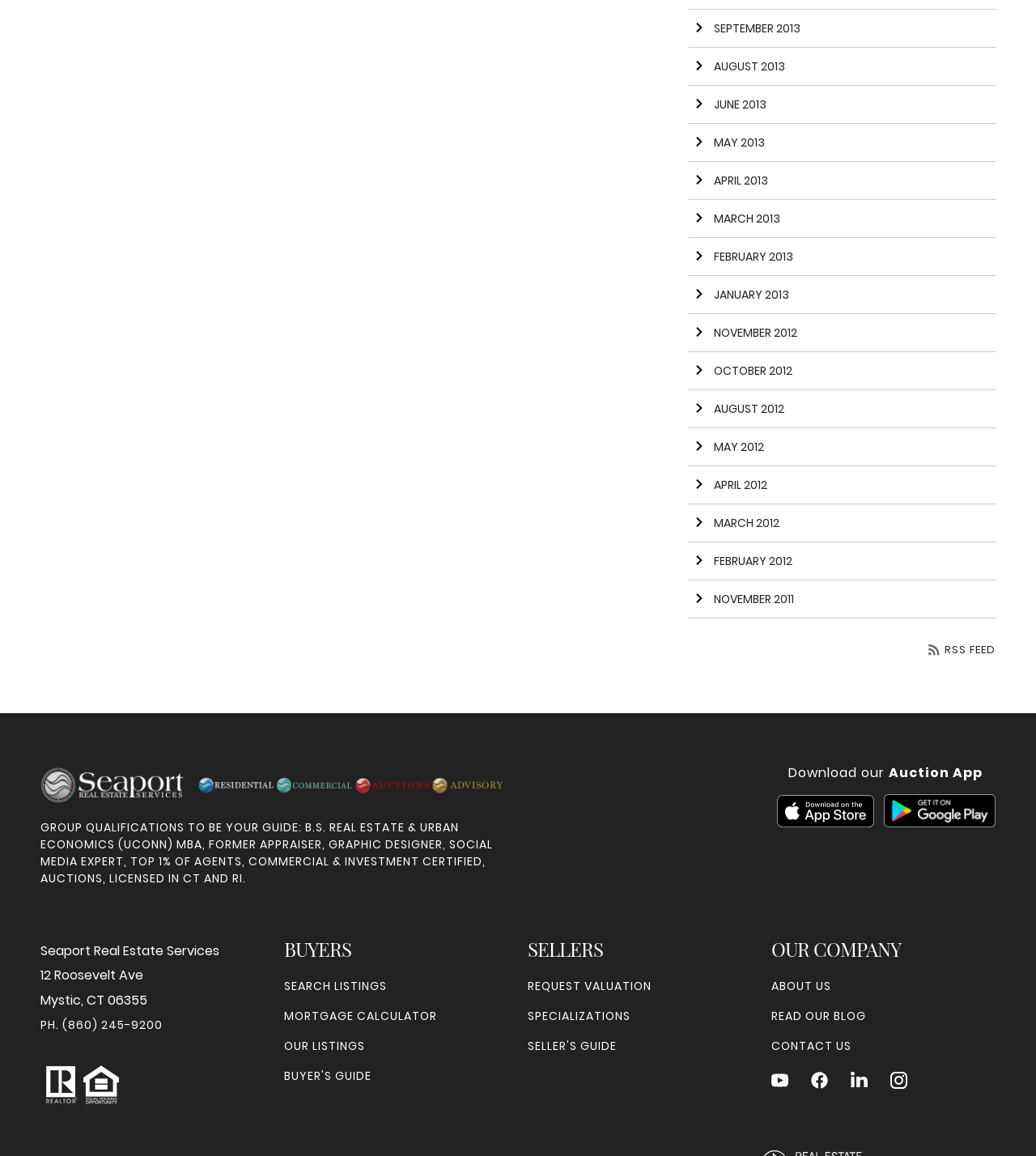Determine the bounding box coordinates of the element's region needed to click to follow the instruction: "Click on the SEARCH LISTINGS link". Provide these coordinates as four float numbers between 0 and 1, formatted as [left, top, right, bottom].

[0.274, 0.846, 0.373, 0.86]